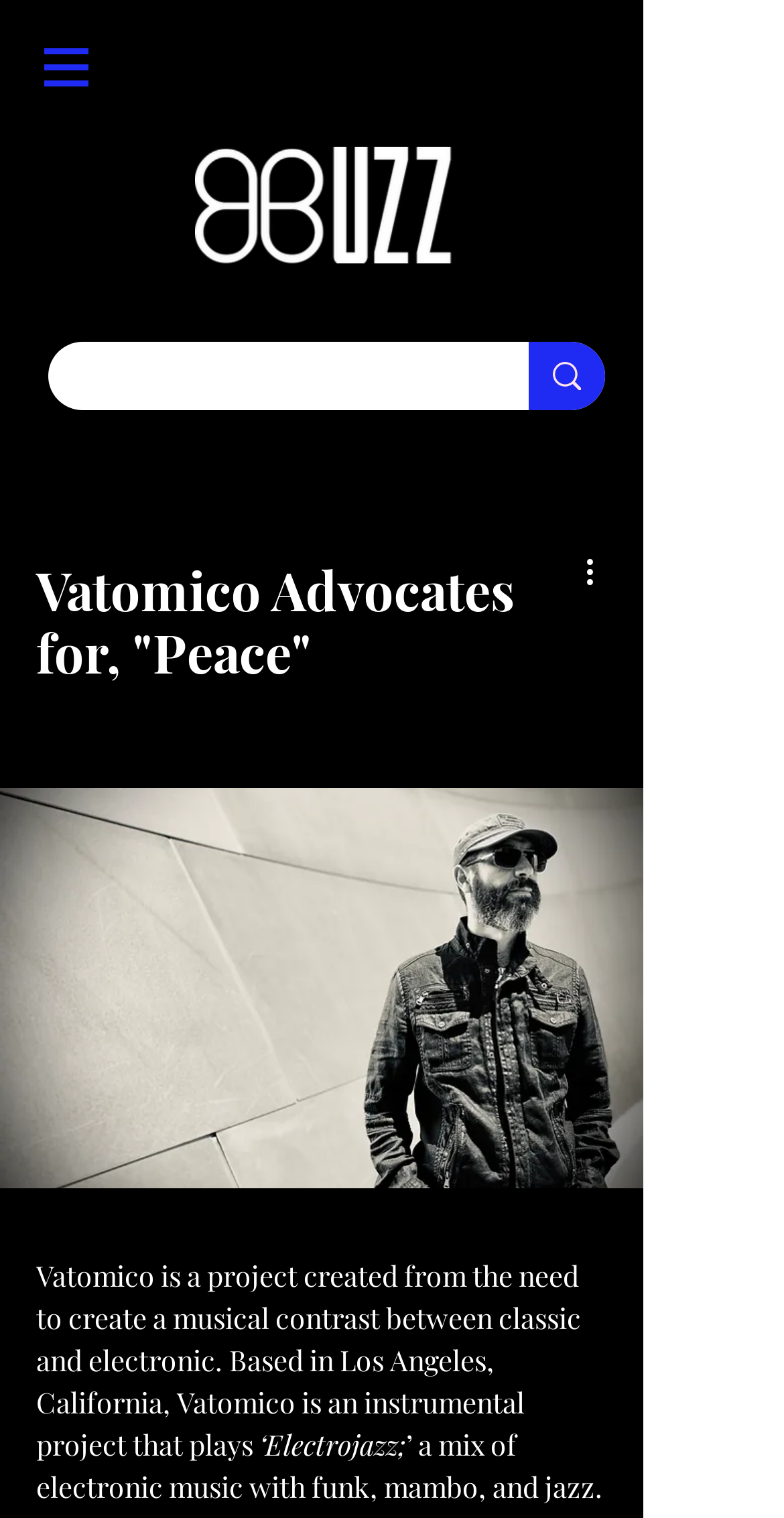Provide a one-word or short-phrase answer to the question:
What type of music does Vatomico play?

Electrojazz